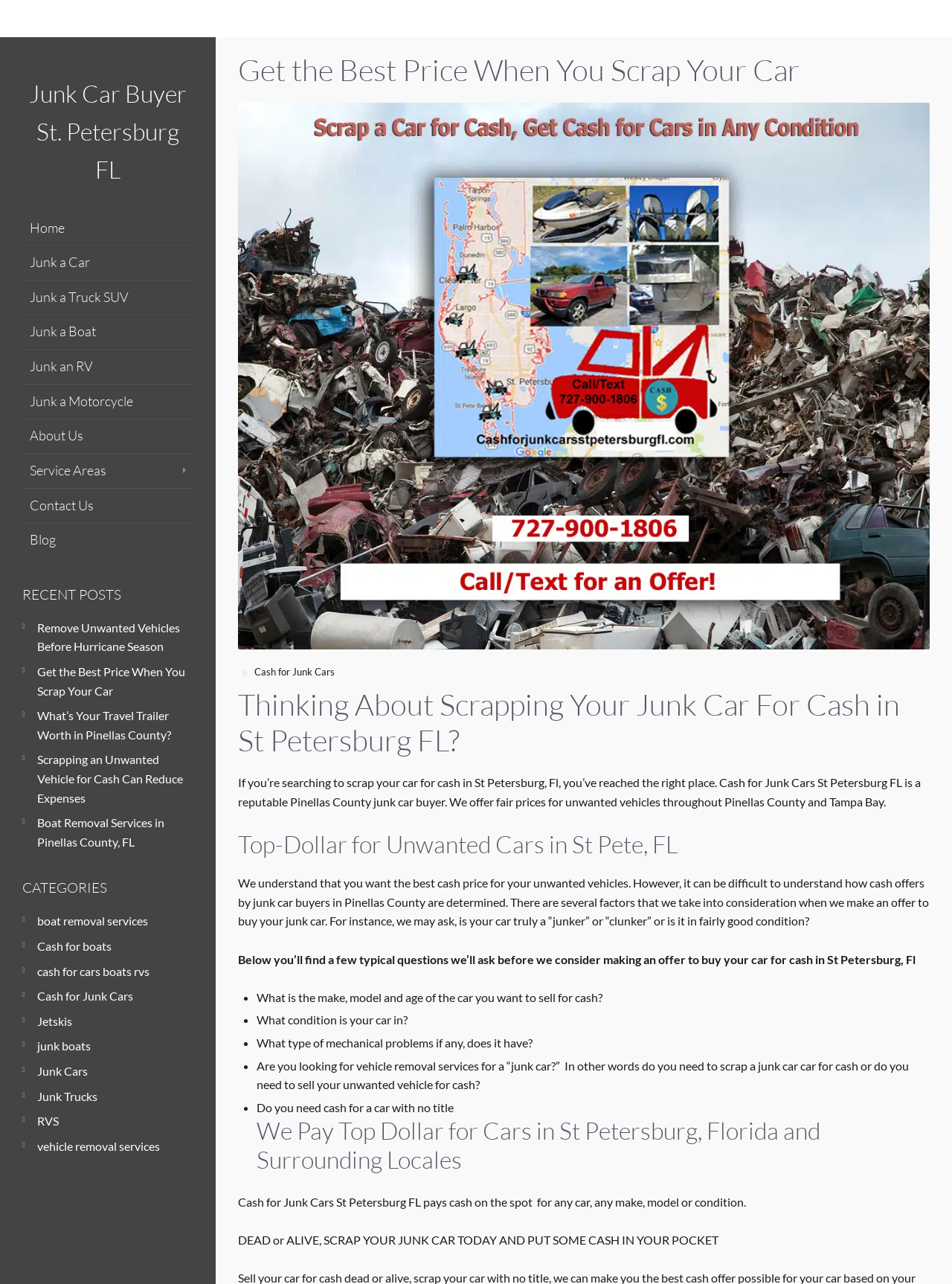Could you provide the bounding box coordinates for the portion of the screen to click to complete this instruction: "Get an offer for junk car"?

[0.267, 0.518, 0.352, 0.528]